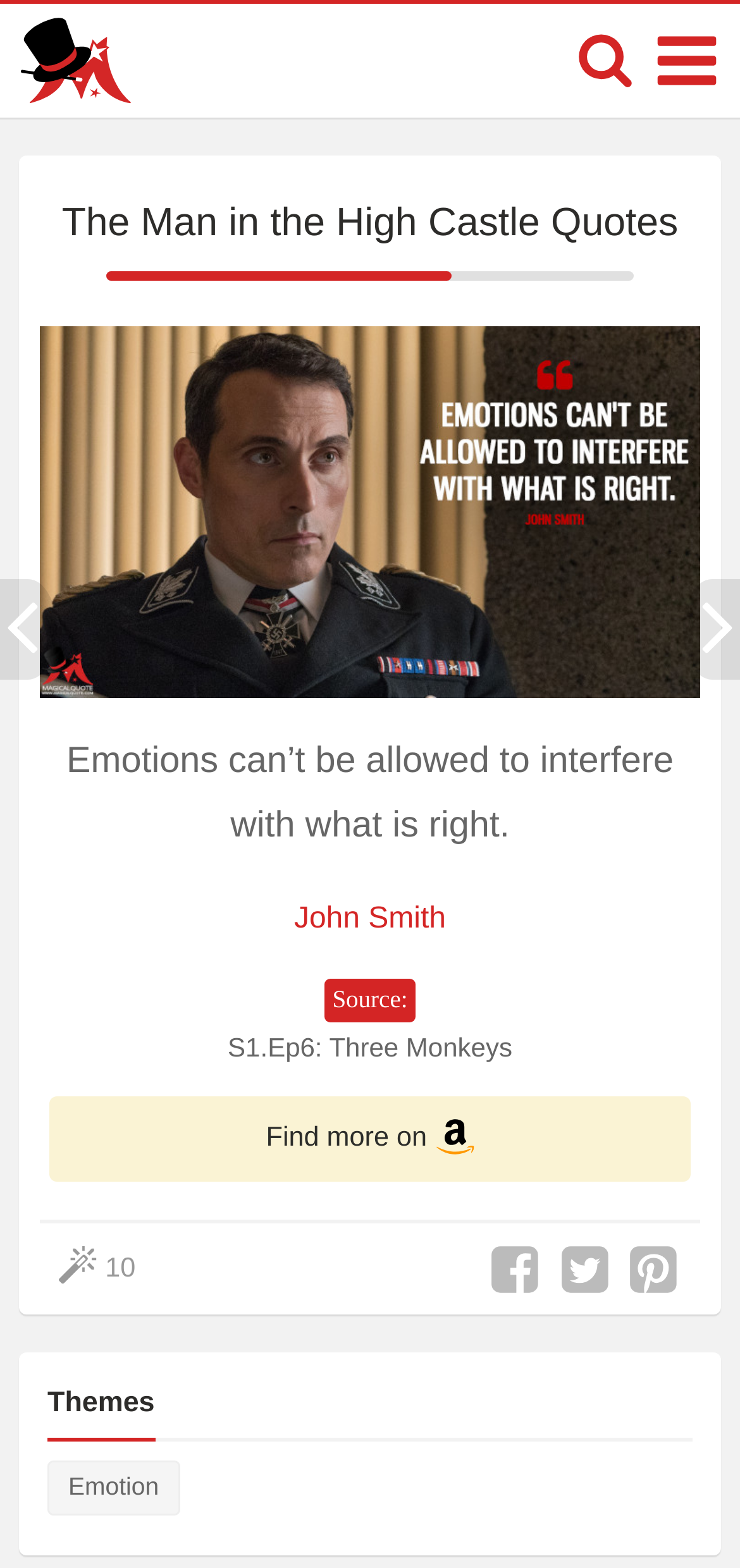What is the source of the quote?
Refer to the image and give a detailed answer to the query.

The quote 'Emotions can't be allowed to interfere with what is right.' is sourced from Season 1, Episode 6: Three Monkeys of The Man in the High Castle.